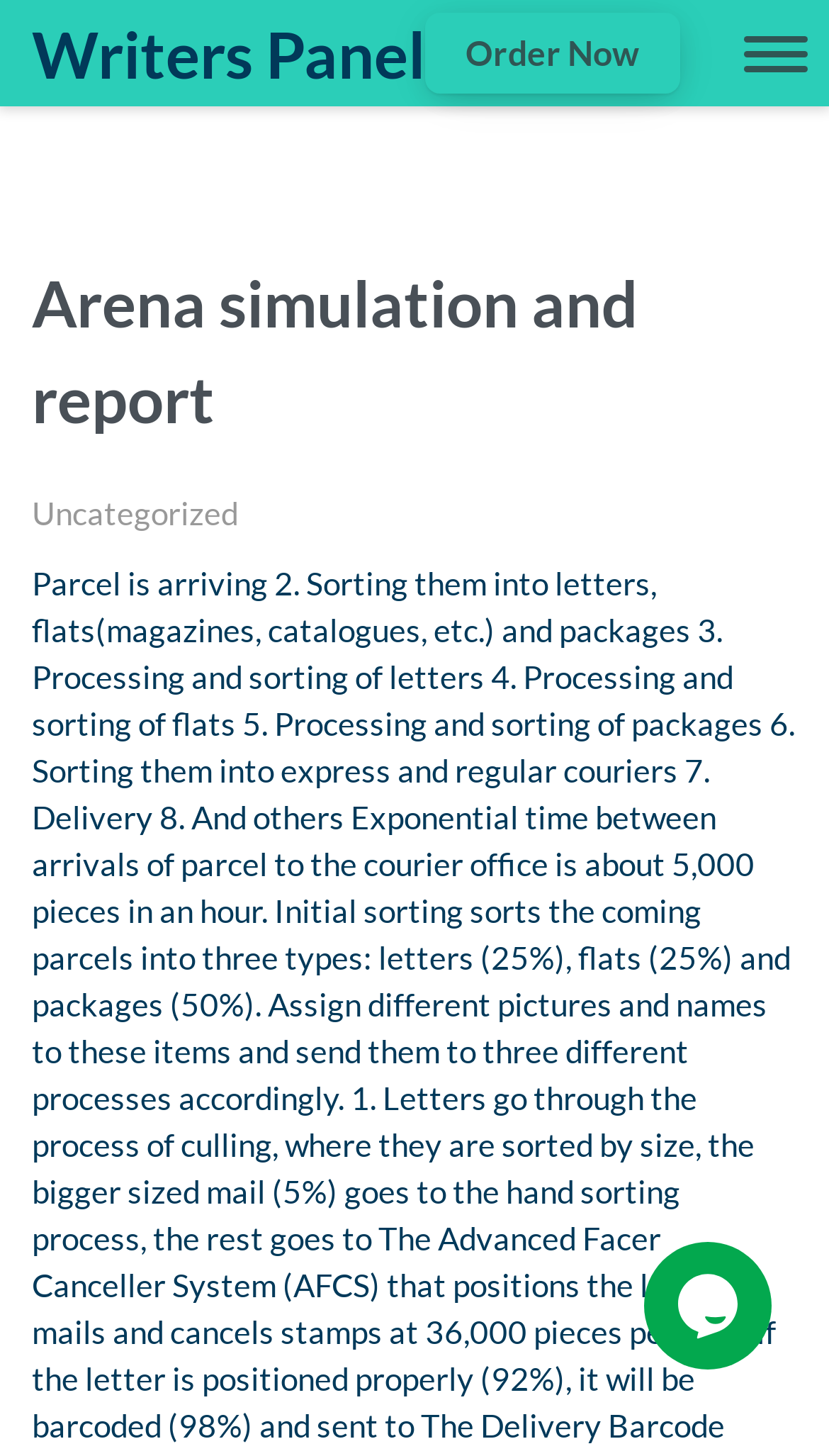Bounding box coordinates must be specified in the format (top-left x, top-left y, bottom-right x, bottom-right y). All values should be floating point numbers between 0 and 1. What are the bounding box coordinates of the UI element described as: Uncategorized

[0.038, 0.339, 0.287, 0.365]